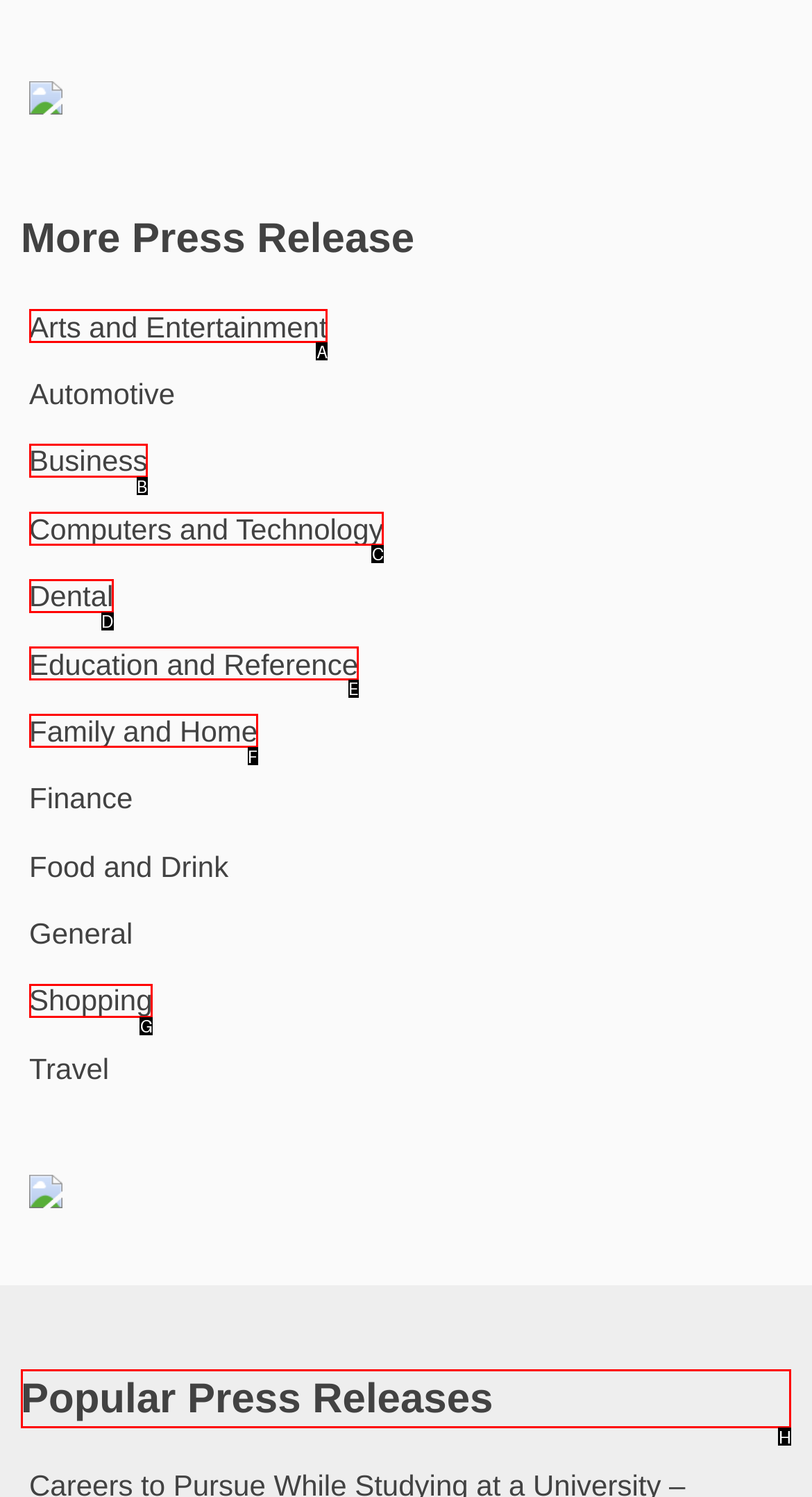Identify the letter of the UI element you should interact with to perform the task: View Popular Press Releases
Reply with the appropriate letter of the option.

H